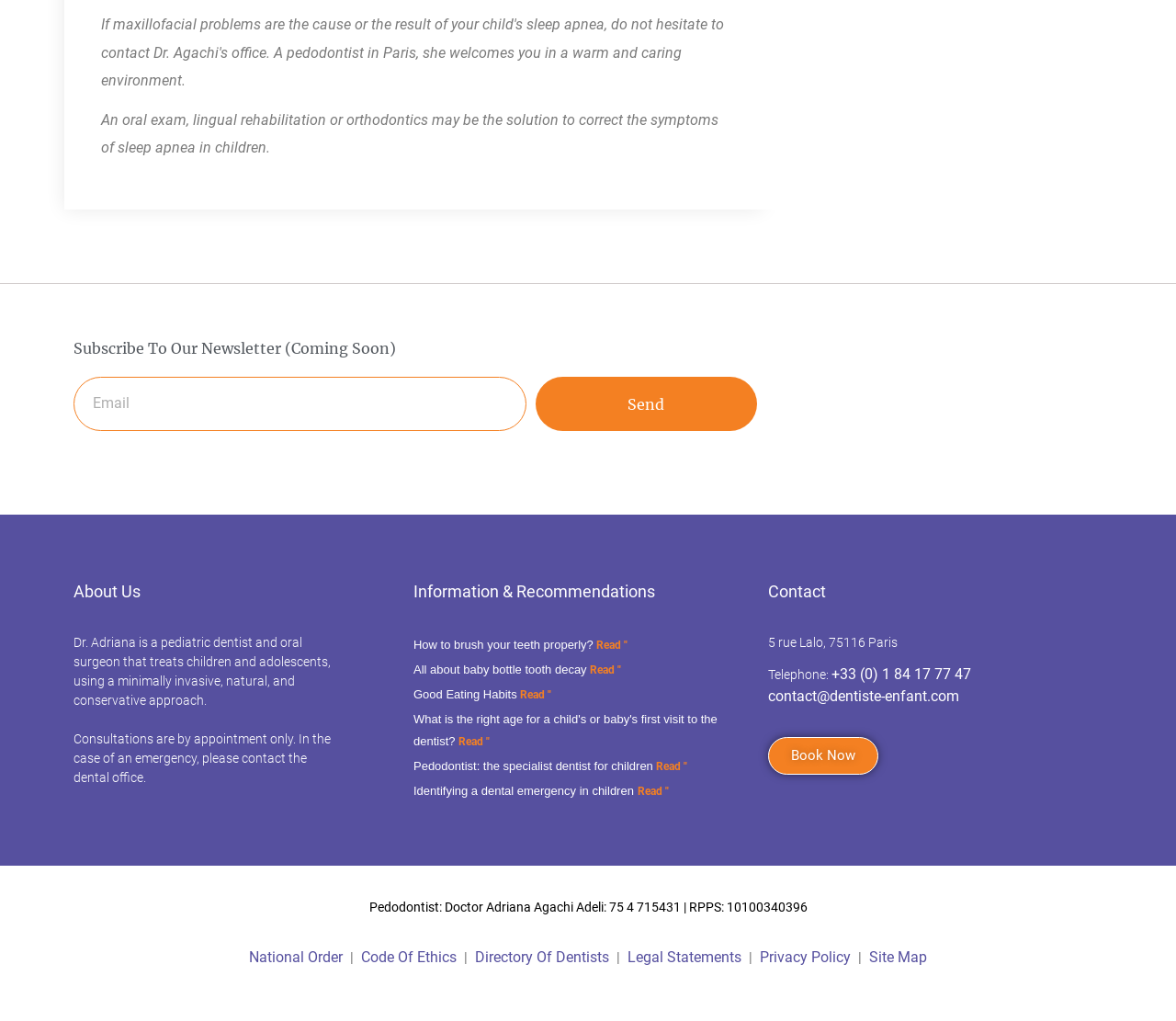What is the recommended age for a child's first visit to the dentist?
Deliver a detailed and extensive answer to the question.

Although there is a link 'What is the right age for a child's or baby's first visit to the dentist?' in the 'Information & Recommendations' section, the answer is not explicitly provided on the webpage. It requires further reading or external knowledge.